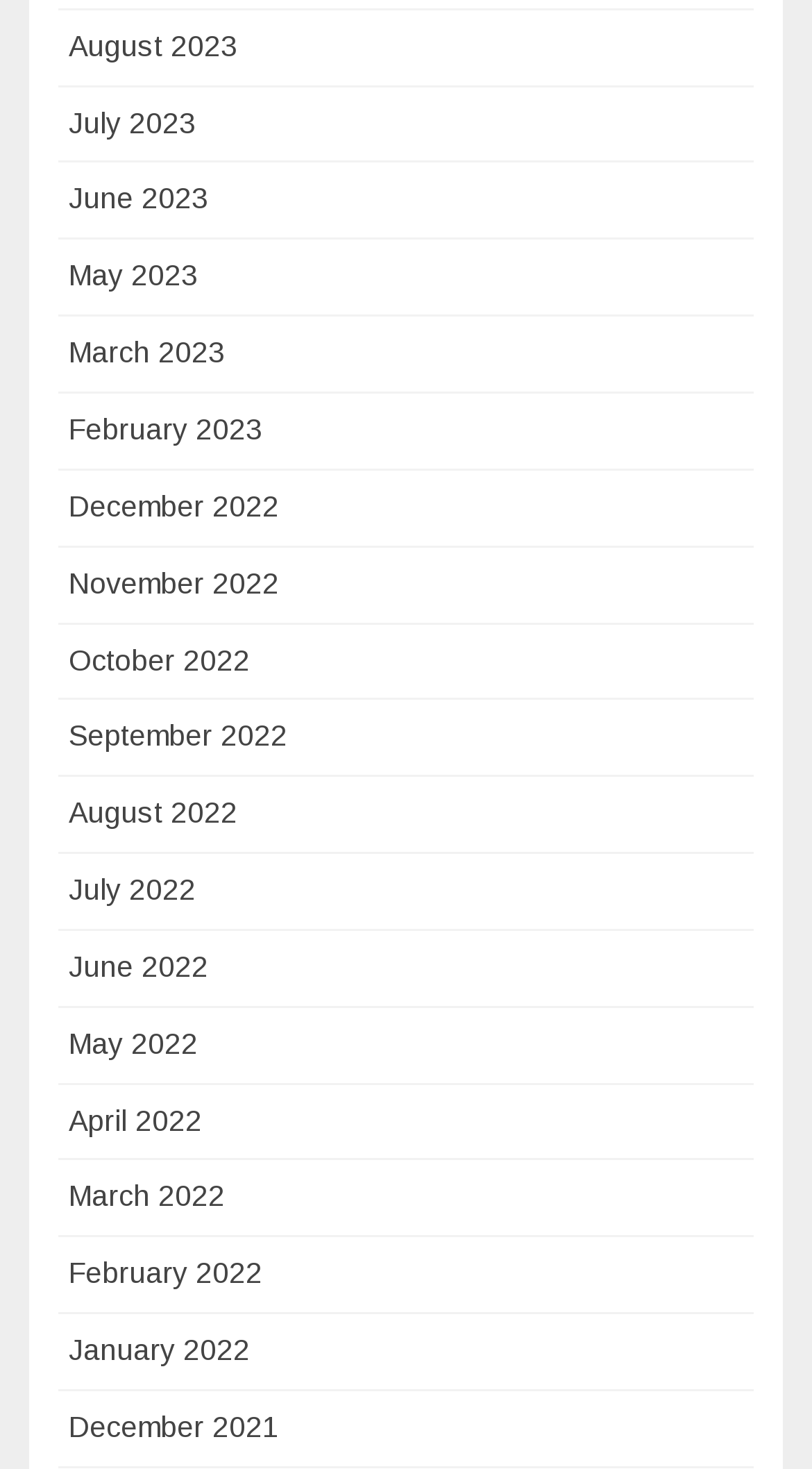Please mark the bounding box coordinates of the area that should be clicked to carry out the instruction: "Learn about koi fish care".

None